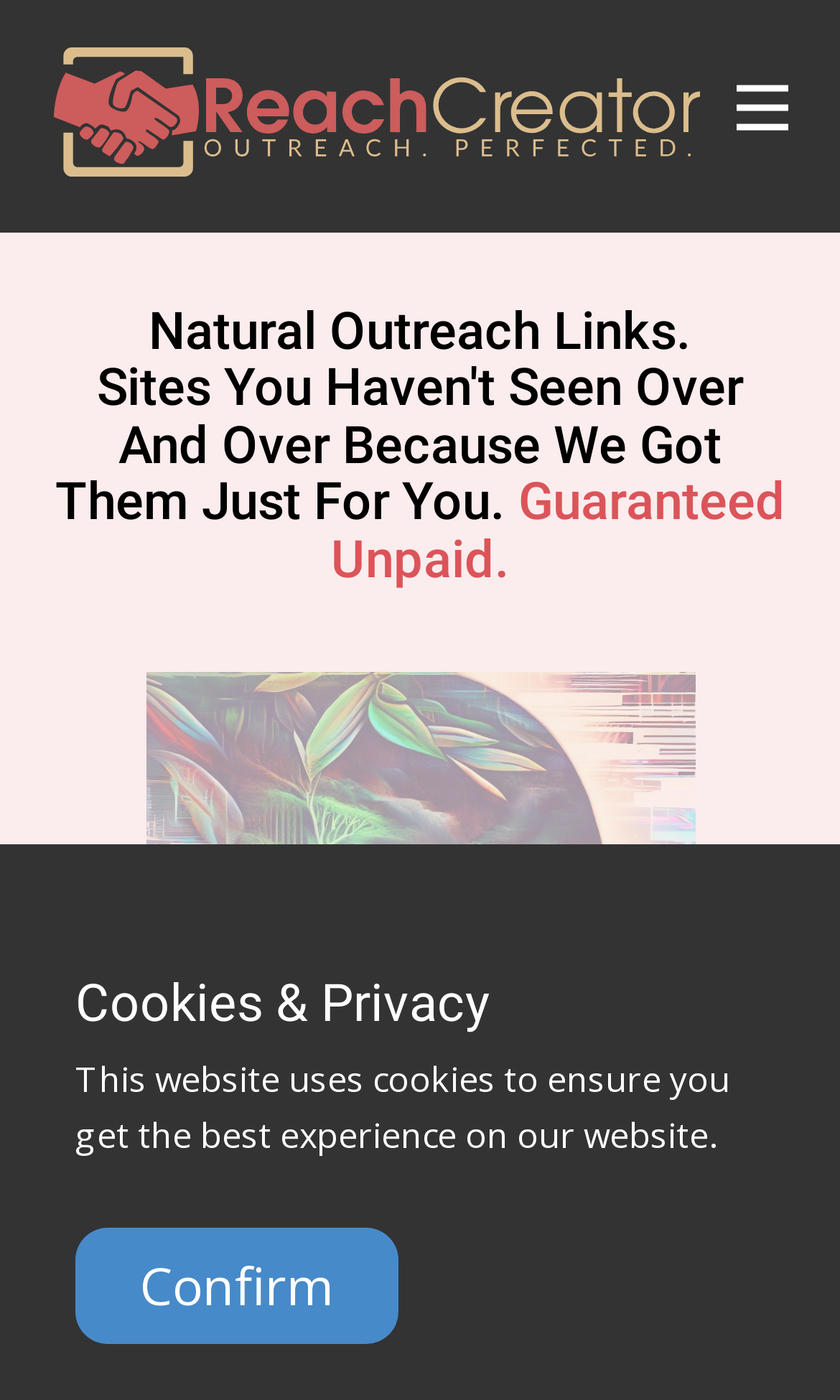Create a detailed narrative describing the layout and content of the webpage.

The webpage appears to be a landing page for a service called "Natural Outreach Links". At the top left, there is a link to the "Home" page, accompanied by an image. On the top right, there is another link with an image. 

Below the top links, there is a prominent heading that reads "Natural Outreach Links. Sites You Haven't Seen Over And Over Because We Got Them Just For You. Guaranteed Unpaid." This heading spans almost the entire width of the page.

Further down, there is a section related to cookies and privacy. A heading "Cookies & Privacy" is located at the top left of this section, followed by a paragraph of text that explains how the website uses cookies to ensure the best user experience. Below this text, there is a "Confirm" link.